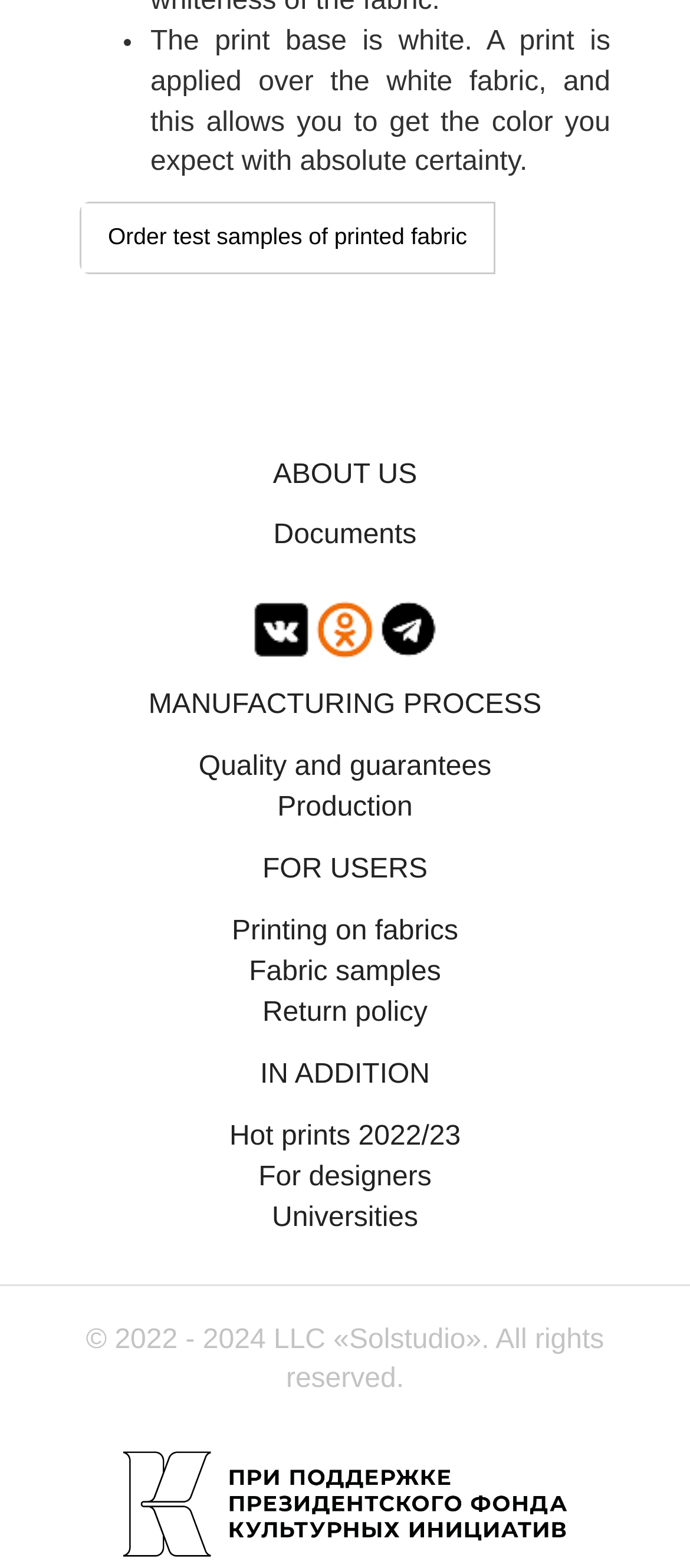Using the information from the screenshot, answer the following question thoroughly:
What is the color of the print base?

The answer can be found in the StaticText element with the text 'The print base is white. A print is applied over the white fabric, and this allows you to get the color you expect with absolute certainty.' which is located at the top of the webpage.